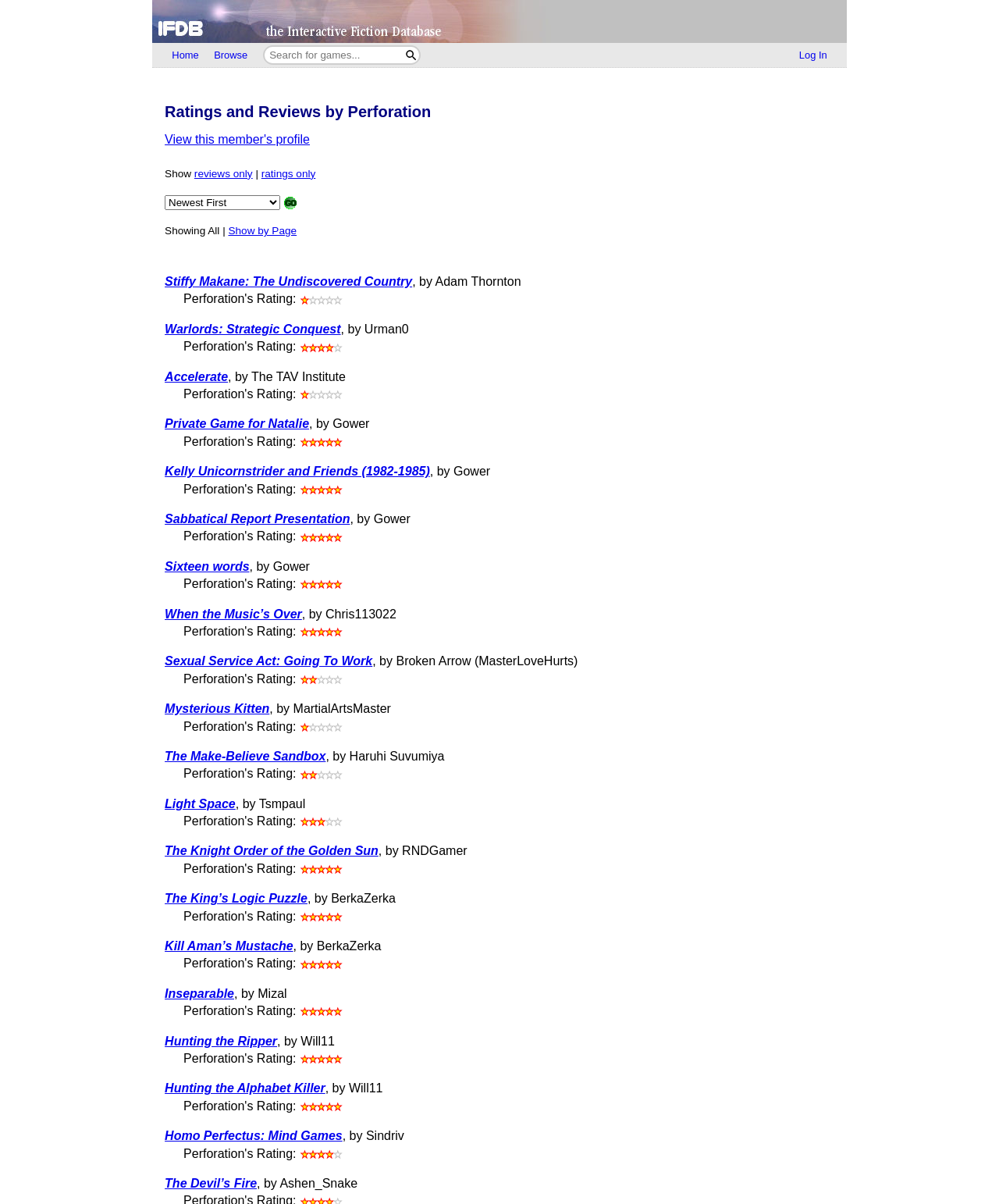Give a comprehensive overview of the webpage, including key elements.

This webpage is a catalog of interactive fiction games, also known as text adventures. At the top, there is a navigation bar with links to "Home", "Browse", and "Log In". A search bar is also present, allowing users to search for specific games. 

Below the navigation bar, there is a heading "Ratings and Reviews by Perforation" followed by a link to view the member's profile. There are options to show either reviews or ratings only, and a combobox to filter the results. 

The main content of the page is a list of games, each with a title, author, and rating. The ratings are represented by images of stars, with 1 to 5 stars indicating the game's quality. The list is quite extensive, with over 20 games displayed. Each game's title is a link, and the author's name is provided in a separate text element. The games are listed in a vertical column, with the most recent or popular games at the top.